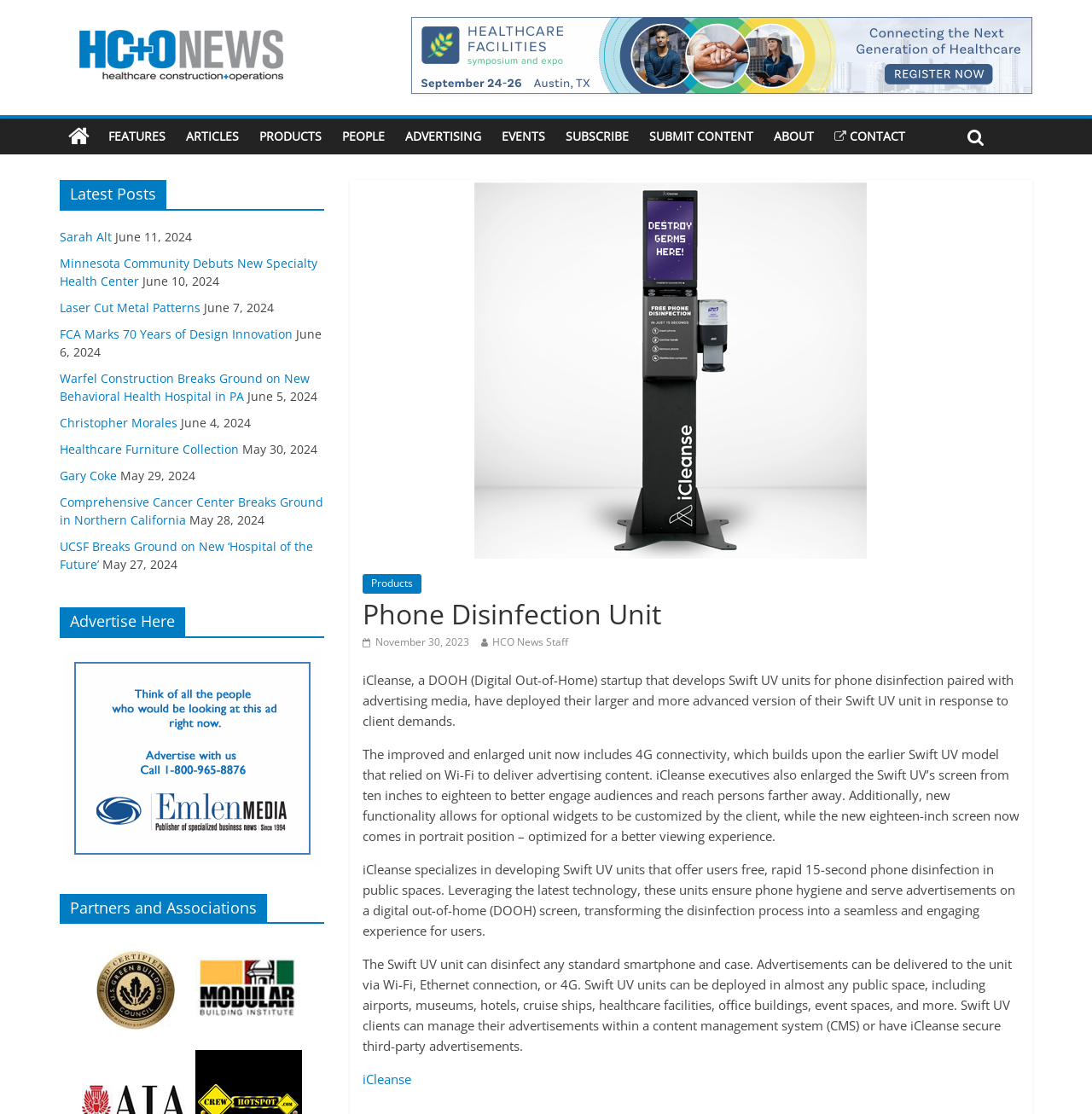What is the name of the company that develops Swift UV units?
Refer to the image and give a detailed answer to the query.

The answer can be found in the paragraph that starts with 'iCleanse, a DOOH (Digital Out-of-Home) startup that develops Swift UV units for phone disinfection paired with advertising media...' The company name is mentioned as 'iCleanse'.